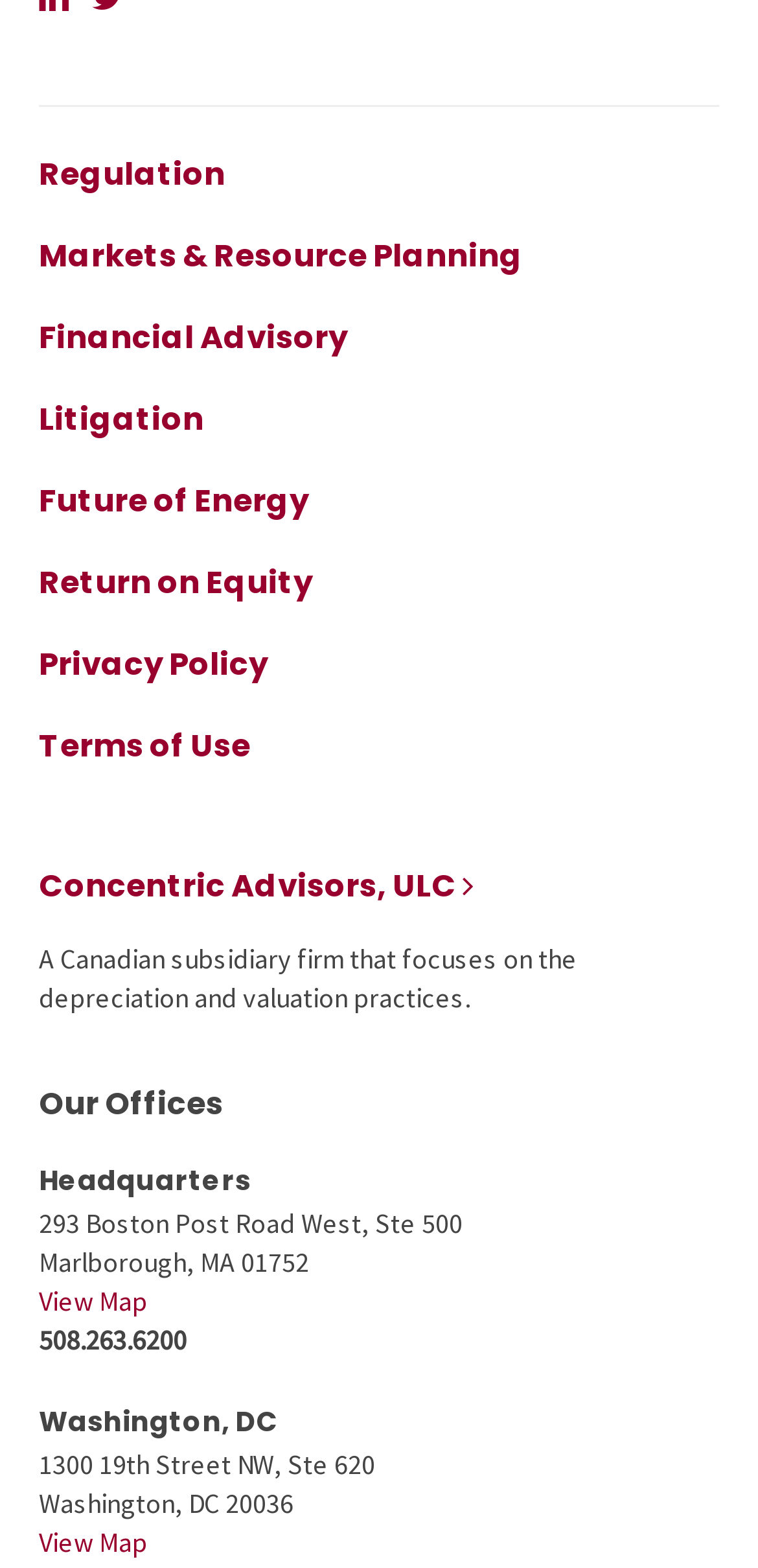Carefully examine the image and provide an in-depth answer to the question: What is the phone number of the Headquarters?

I found the phone number of the Headquarters by looking at the static text element with the text '508.263.6200' which is a child of the heading element 'Headquarters'. This element has a bounding box coordinate of [0.051, 0.843, 0.246, 0.866].